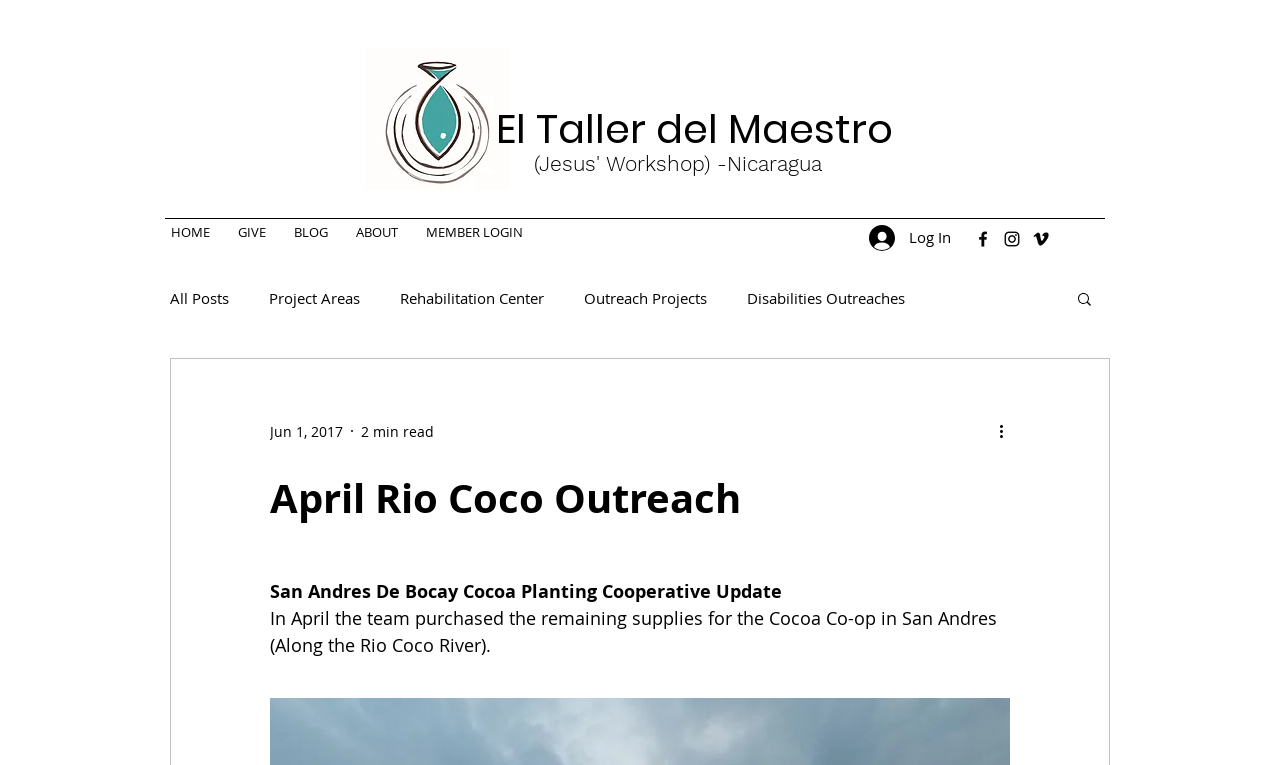What is the estimated reading time of the blog post?
Based on the image, answer the question with as much detail as possible.

I found the reading time by looking at the generic element with the text '2 min read' which is located below the heading 'April Rio Coco Outreach'.